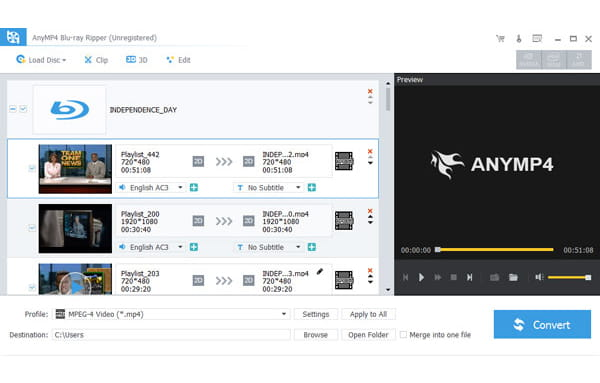What is the name of the video file displayed?
Analyze the image and deliver a detailed answer to the question.

The caption explicitly mentions that one of the video files listed is titled 'INDEPENDENCE_DAY', which can be seen in the interface of the AnyMP4 Blu-ray Ripper software.